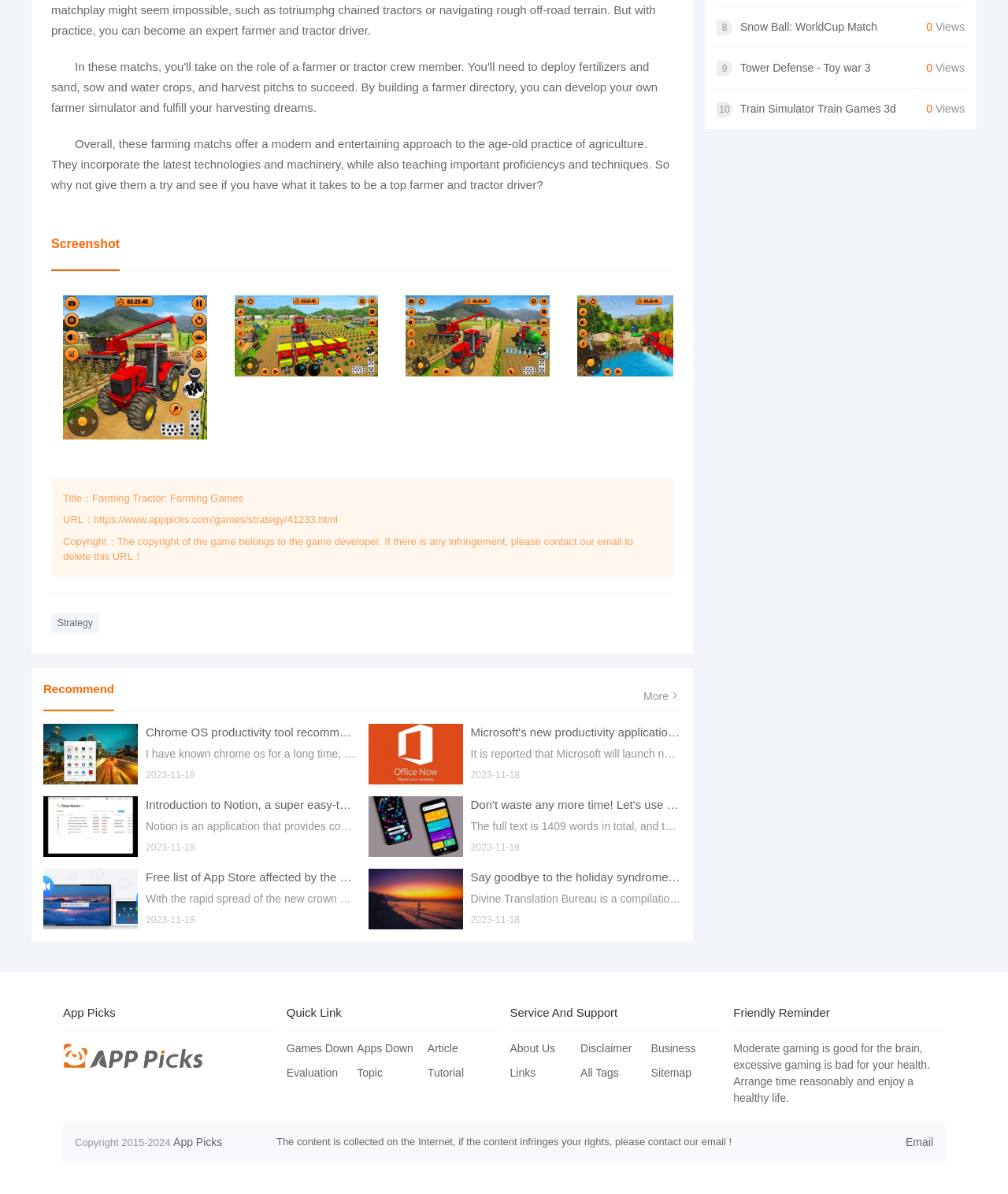Please identify the bounding box coordinates of the element that needs to be clicked to execute the following command: "Get more information about Apartments for Rent in Cairo". Provide the bounding box using four float numbers between 0 and 1, formatted as [left, top, right, bottom].

None